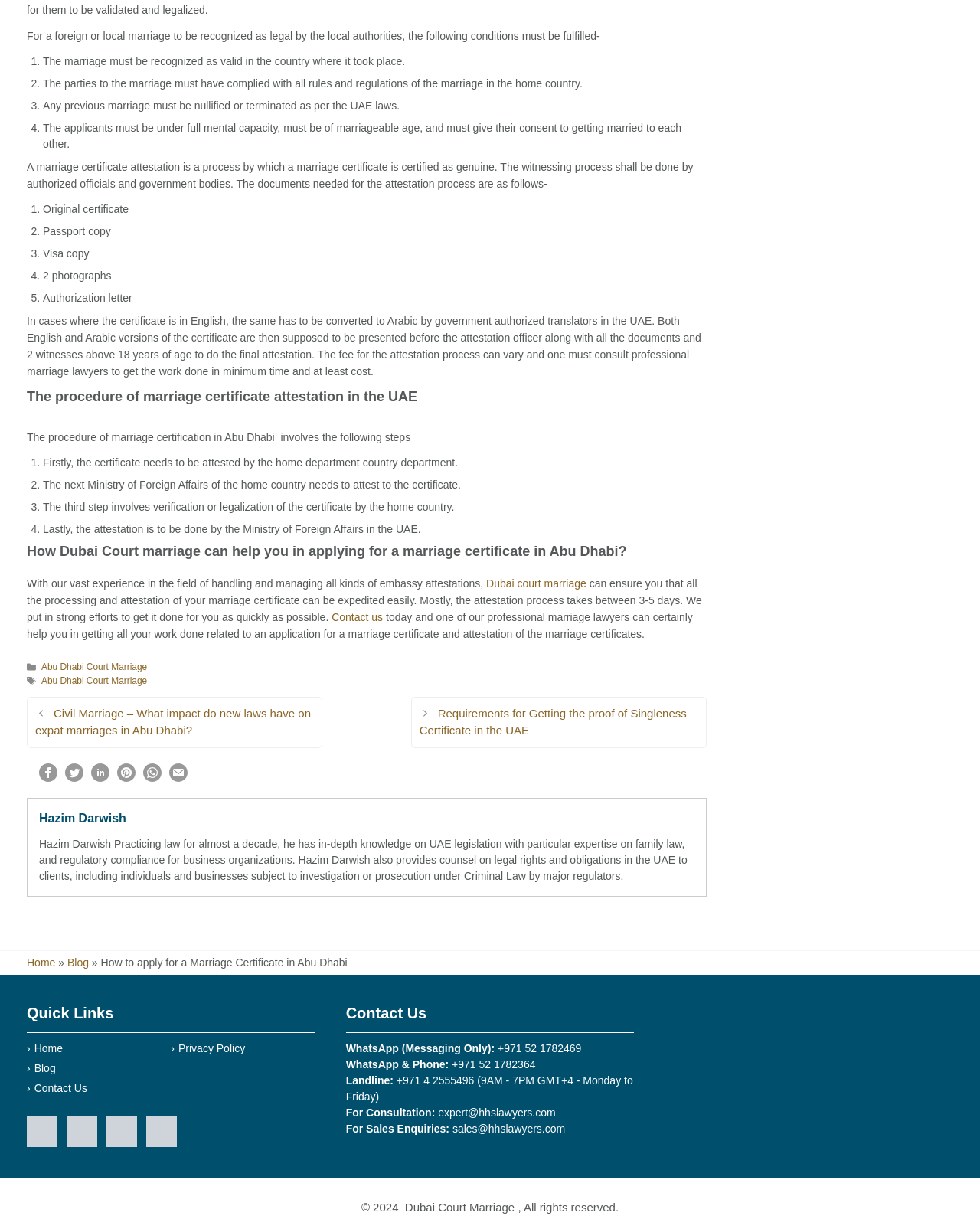What is the role of the Ministry of Foreign Affairs in the attestation process?
We need a detailed and exhaustive answer to the question. Please elaborate.

The webpage mentions that the Ministry of Foreign Affairs is involved in the attestation process, specifically in the UAE, where the attestation is to be done by the Ministry of Foreign Affairs.